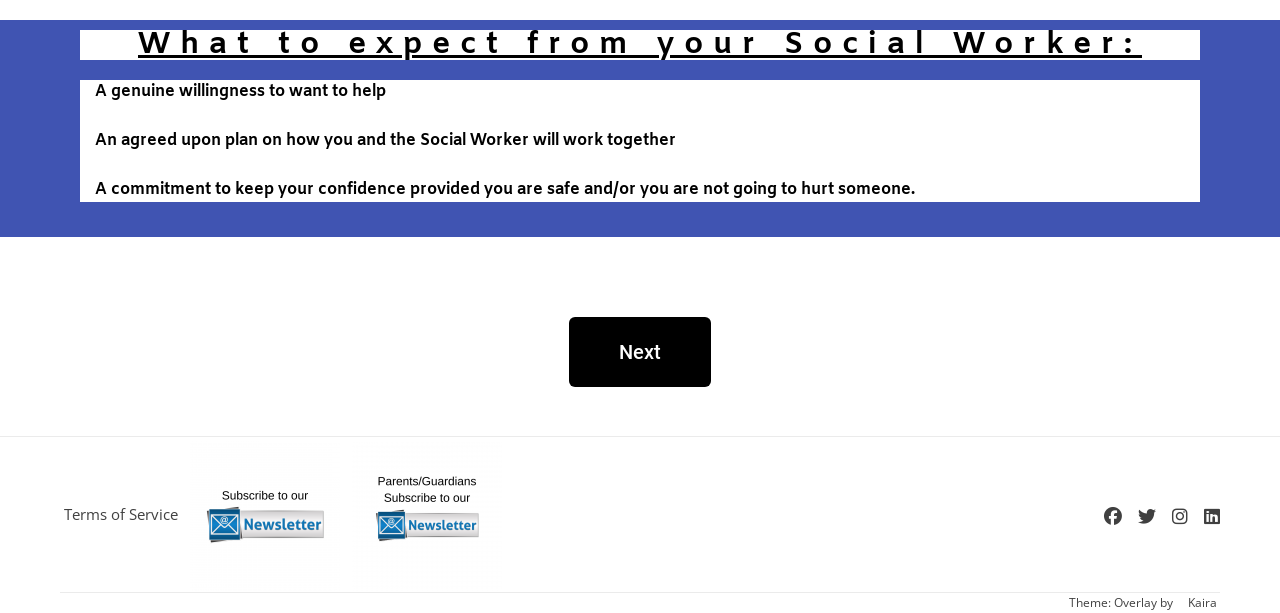Identify the bounding box coordinates necessary to click and complete the given instruction: "Click on the 'Kaira' link".

[0.928, 0.969, 0.951, 0.999]